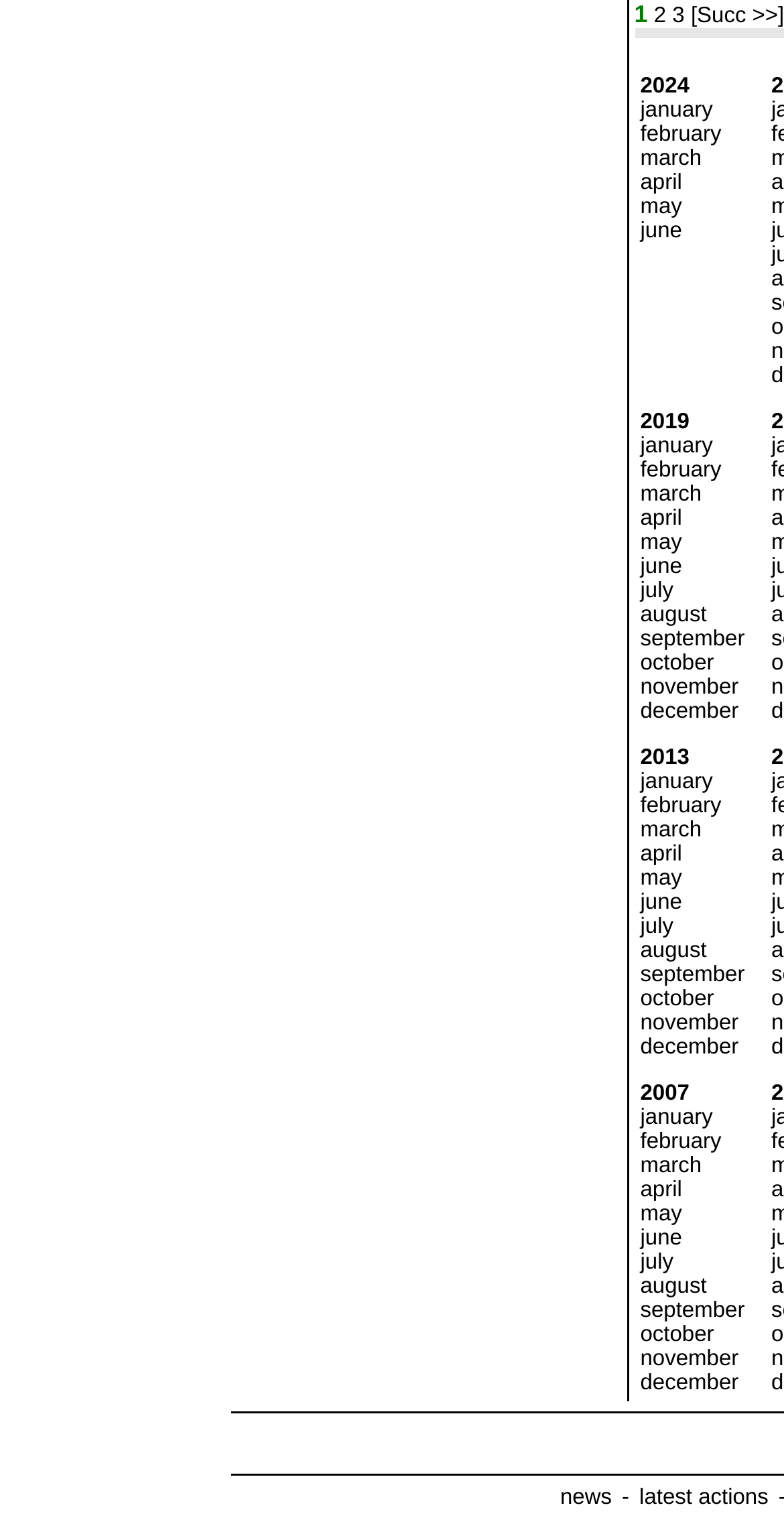Predict the bounding box for the UI component with the following description: "latest actions".

[0.815, 0.967, 0.98, 0.983]